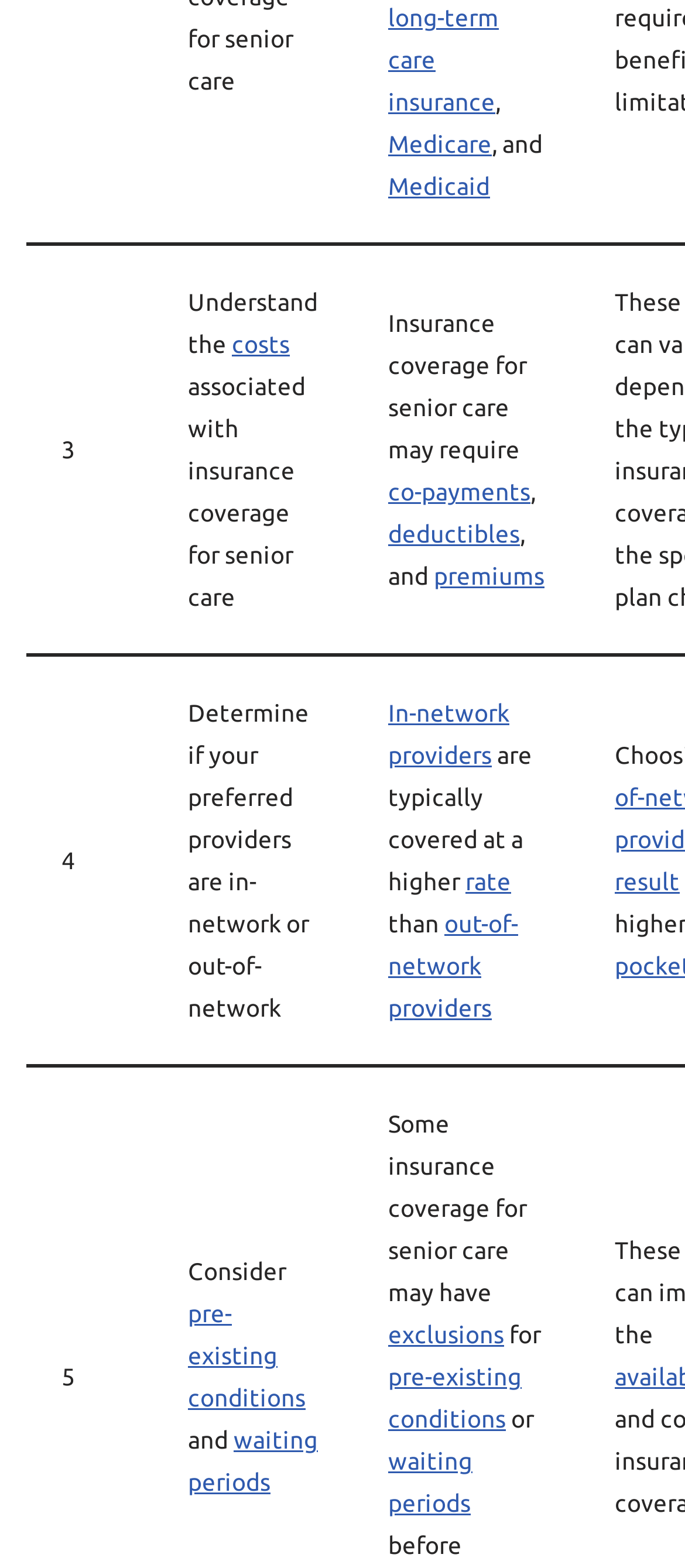Find and indicate the bounding box coordinates of the region you should select to follow the given instruction: "Understand co-payments".

[0.567, 0.305, 0.774, 0.323]